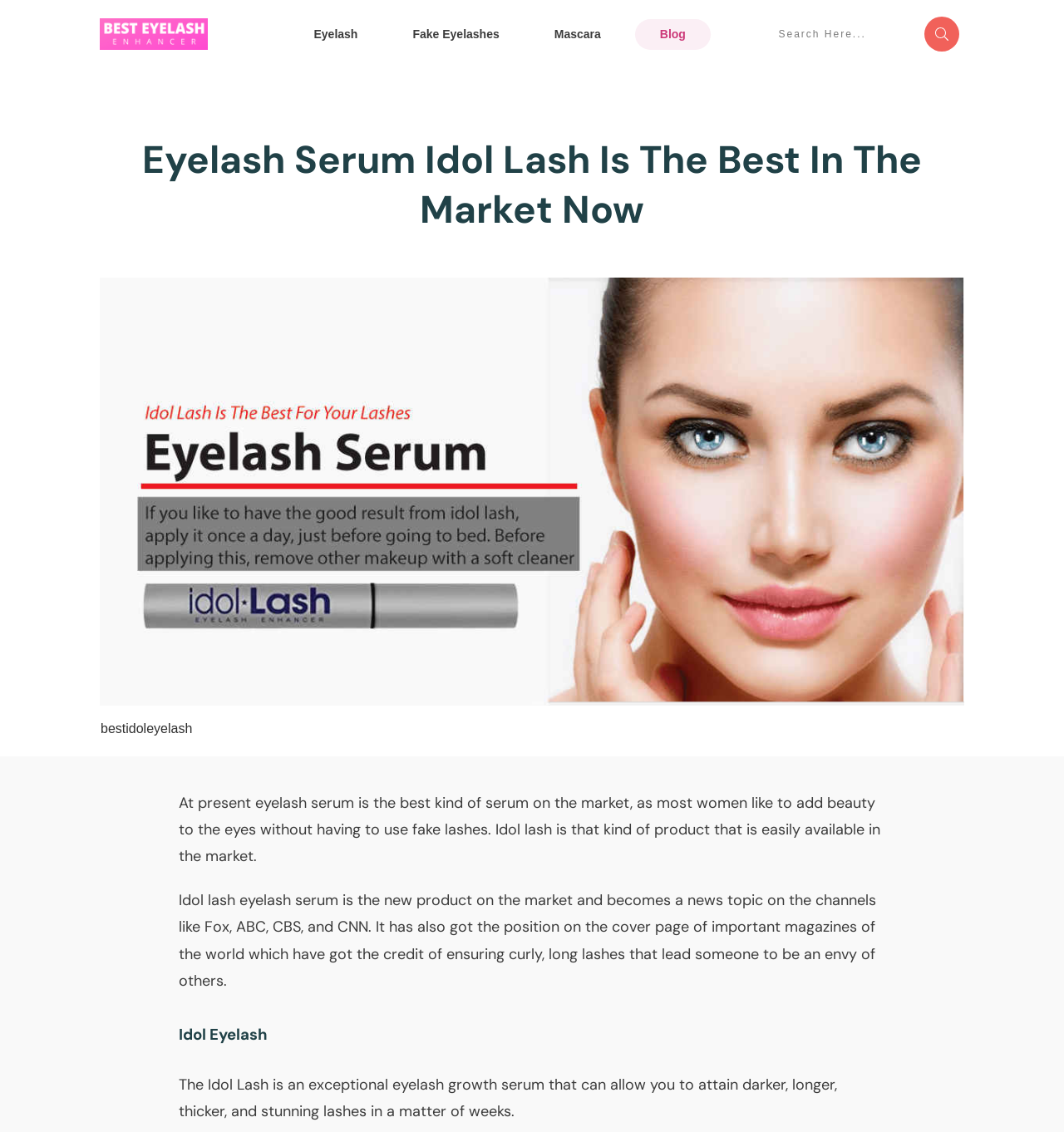What is the result of using Idol Lash?
We need a detailed and meticulous answer to the question.

According to the webpage, using Idol Lash can result in achieving darker, longer, thicker, and stunning lashes, which is the desired outcome for users who want to enhance their eye beauty.